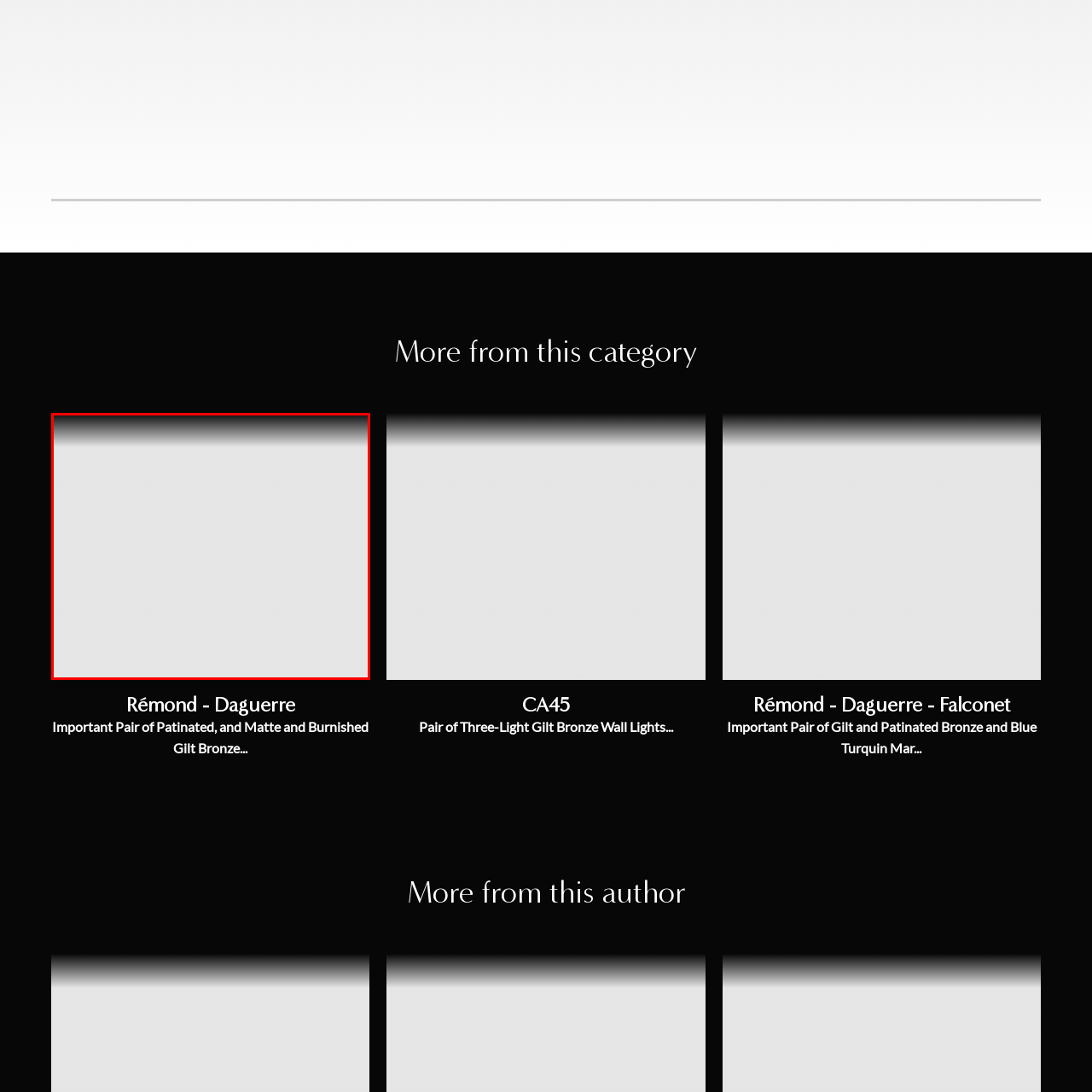Provide an in-depth caption for the picture enclosed by the red frame.

The image showcases an item from the collection associated with the renowned artist Rémond - Daguerre. Specifically, it is described as a "Pair of Patinated, Matte, and Burnished Gilt Bronze," indicating a unique craftsmanship and aesthetic appeal typical of Rémond - Daguerre's work. This particular piece is part of a larger category of artworks that highlights the artist's intricate designs and the luxurious materials used in creation. The image serves as a visual representation of the elegance and artistry inherent in the artist's oeuvre, inviting viewers to explore more pieces from both this category and the artist himself.